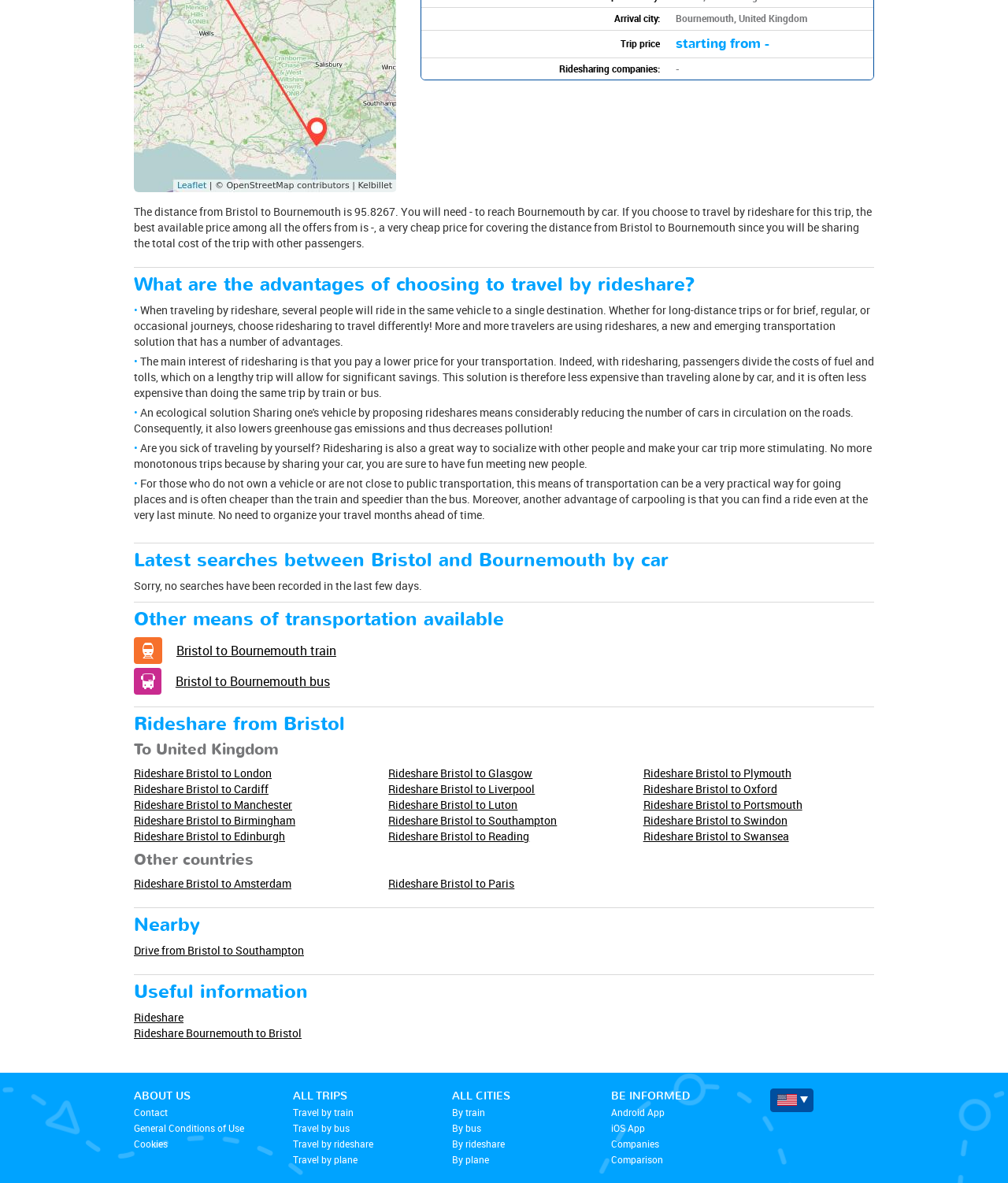Bounding box coordinates are specified in the format (top-left x, top-left y, bottom-right x, bottom-right y). All values are floating point numbers bounded between 0 and 1. Please provide the bounding box coordinate of the region this sentence describes: Contact

[0.133, 0.935, 0.166, 0.946]